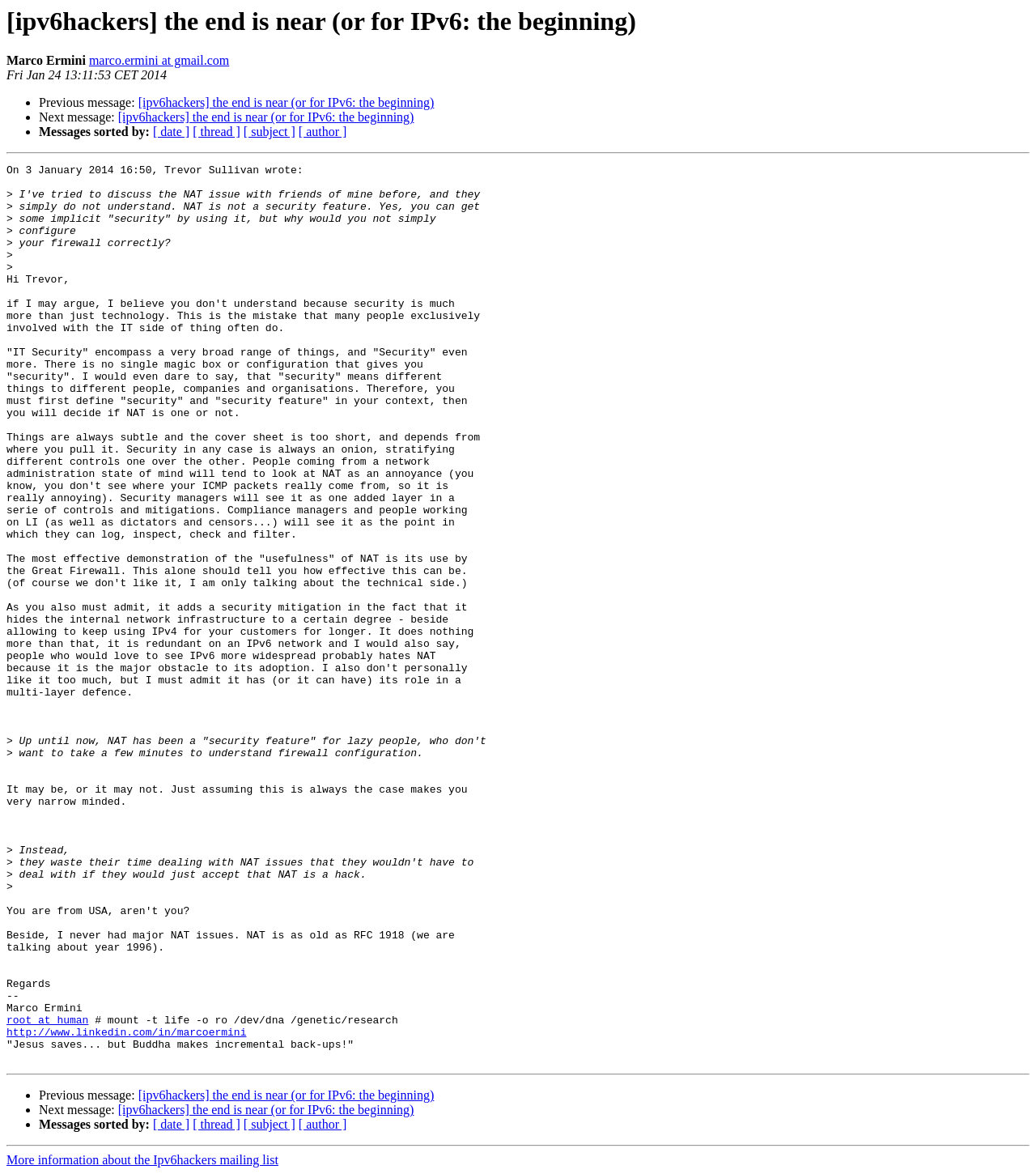Determine the bounding box for the UI element as described: "[ author ]". The coordinates should be represented as four float numbers between 0 and 1, formatted as [left, top, right, bottom].

[0.288, 0.952, 0.335, 0.964]